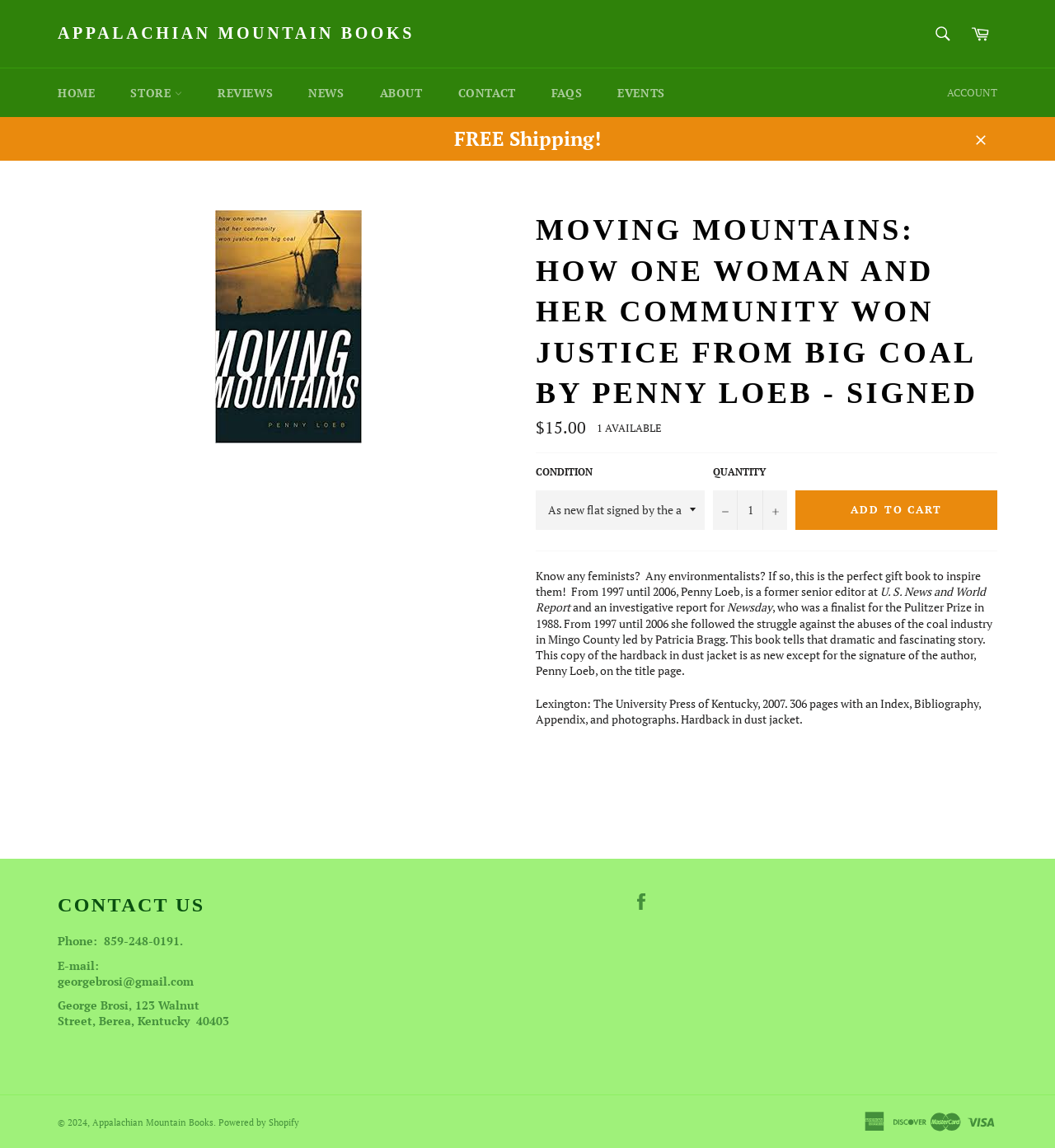Who is the author of the book?
Using the image provided, answer with just one word or phrase.

Penny Loeb